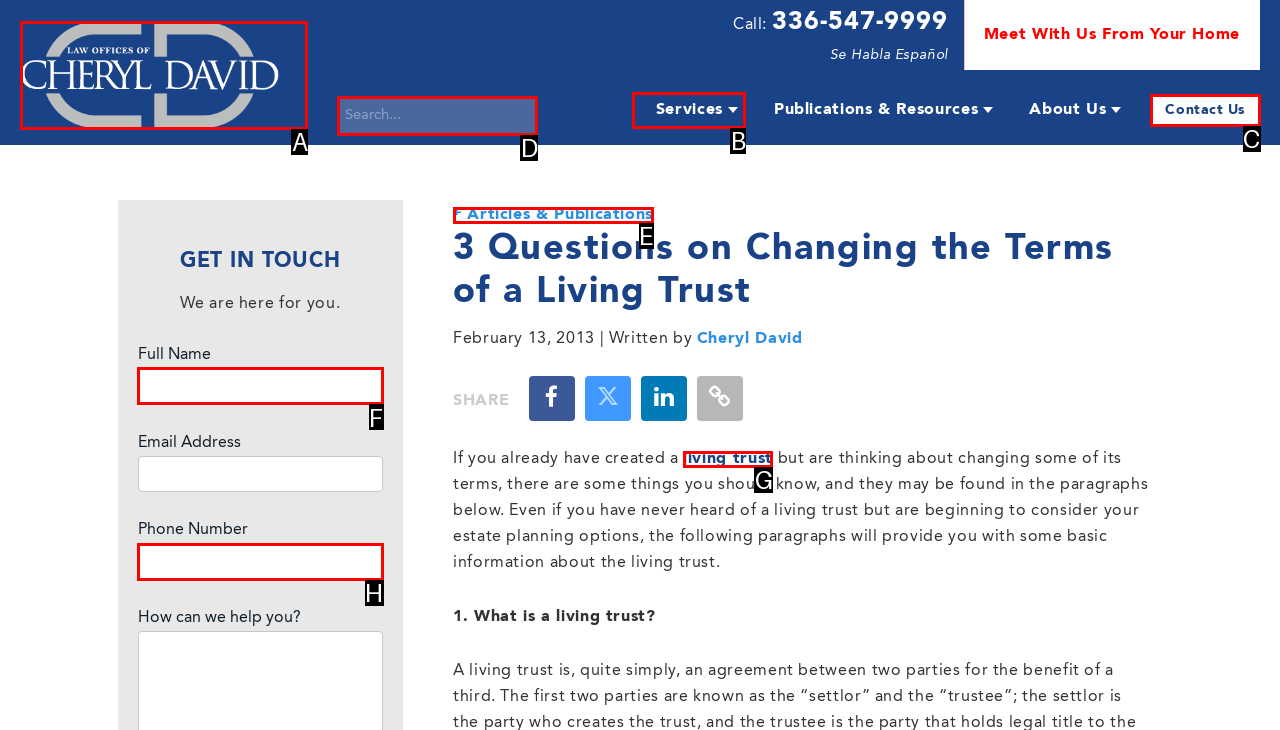Based on the element description: name="input_1", choose the HTML element that matches best. Provide the letter of your selected option.

F